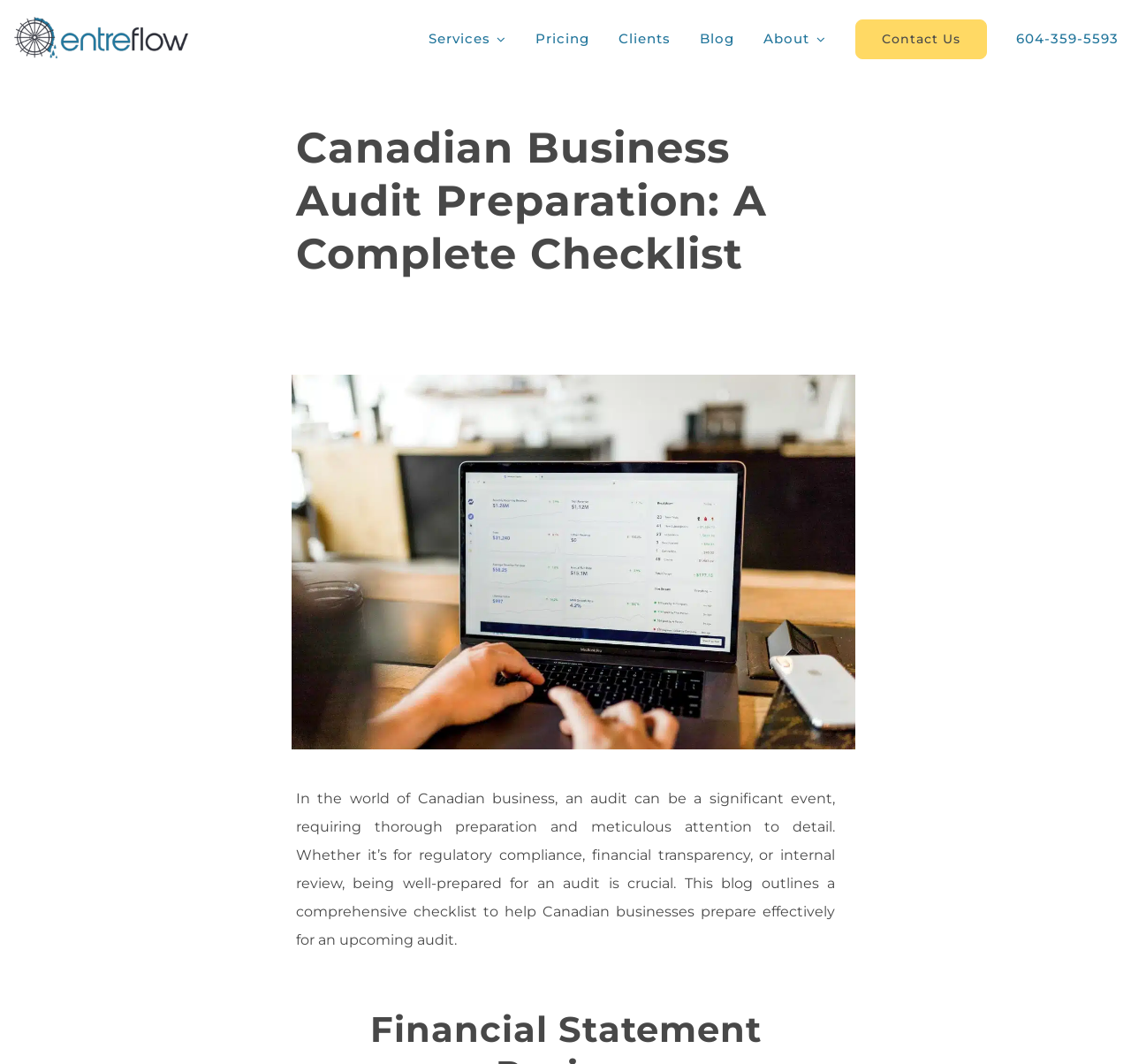Specify the bounding box coordinates for the region that must be clicked to perform the given instruction: "Read the blog post about Canadian Business Audit Preparation".

[0.262, 0.114, 0.738, 0.263]